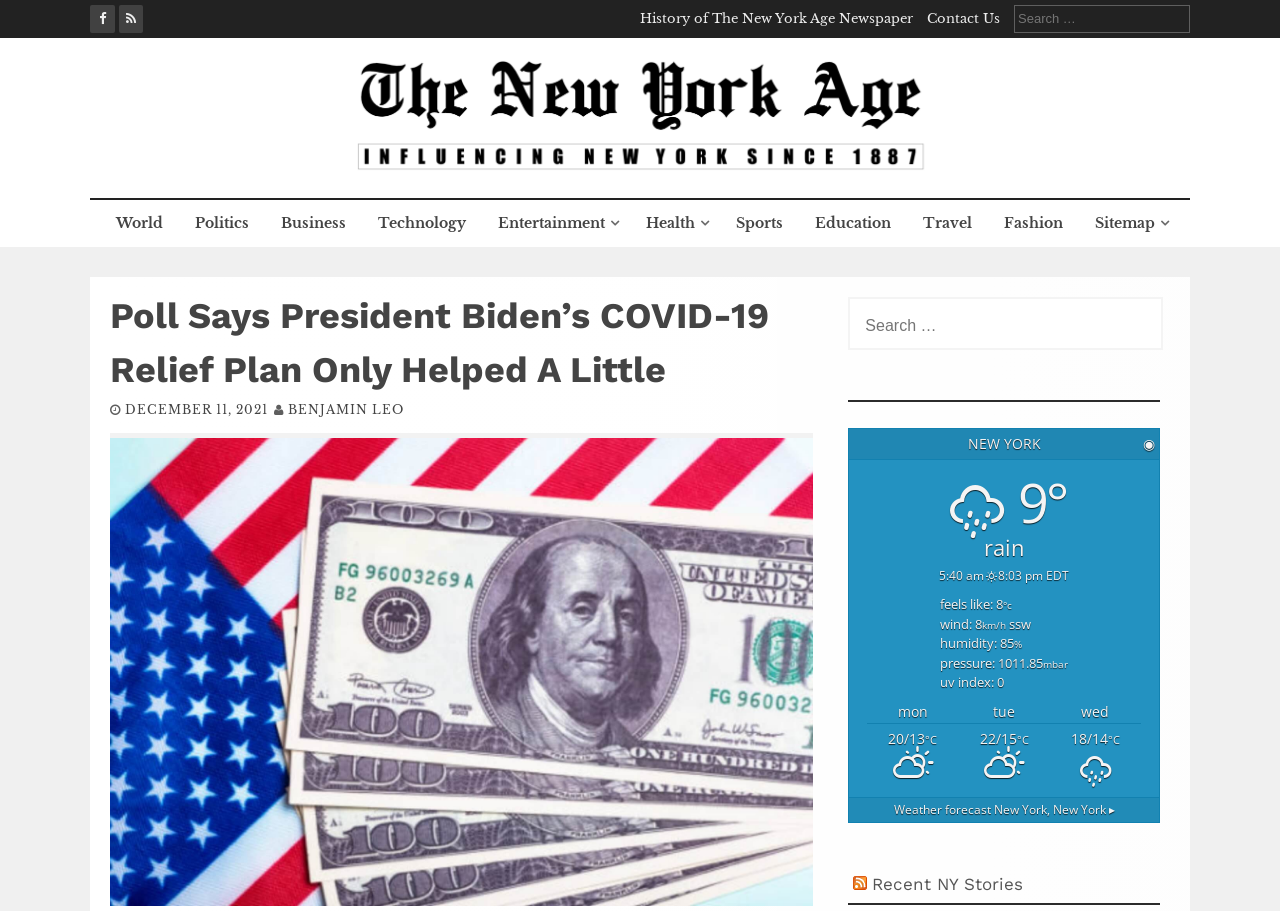Locate the bounding box coordinates of the area to click to fulfill this instruction: "Check the weather forecast". The bounding box should be presented as four float numbers between 0 and 1, in the order [left, top, right, bottom].

[0.698, 0.879, 0.871, 0.898]